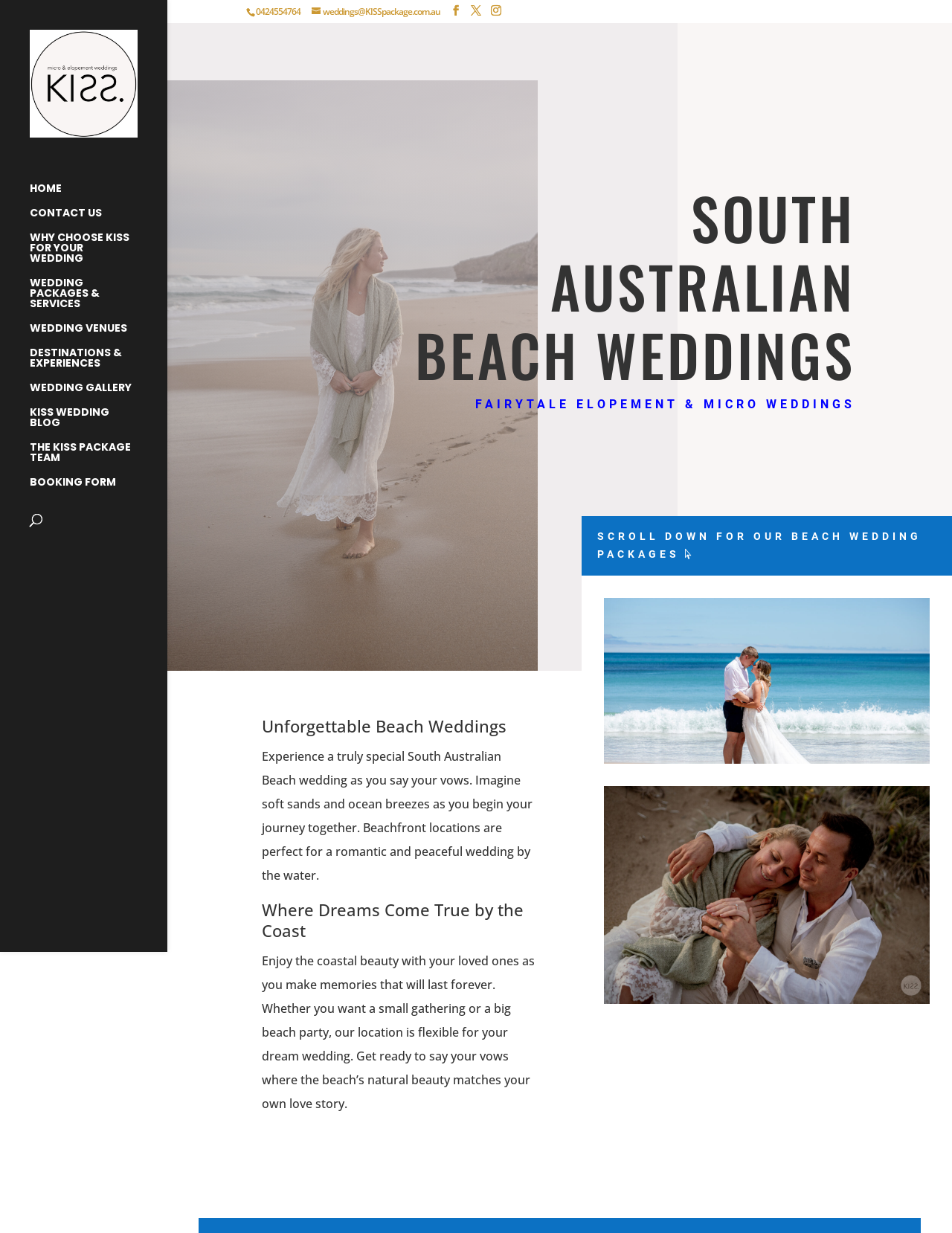Please specify the bounding box coordinates for the clickable region that will help you carry out the instruction: "Go to HOME page".

[0.031, 0.148, 0.176, 0.168]